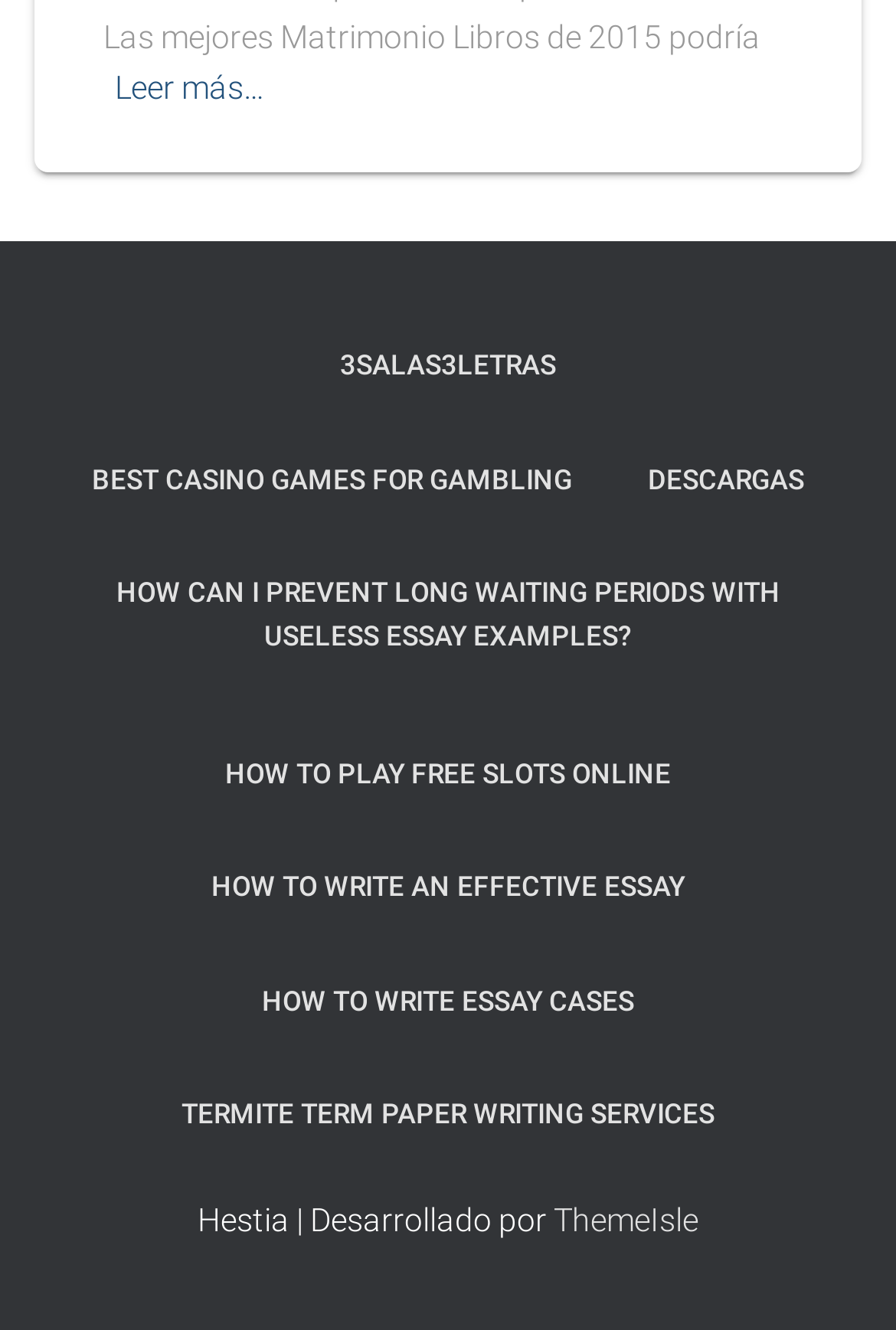Locate the bounding box of the user interface element based on this description: "Descargas".

[0.685, 0.319, 0.936, 0.404]